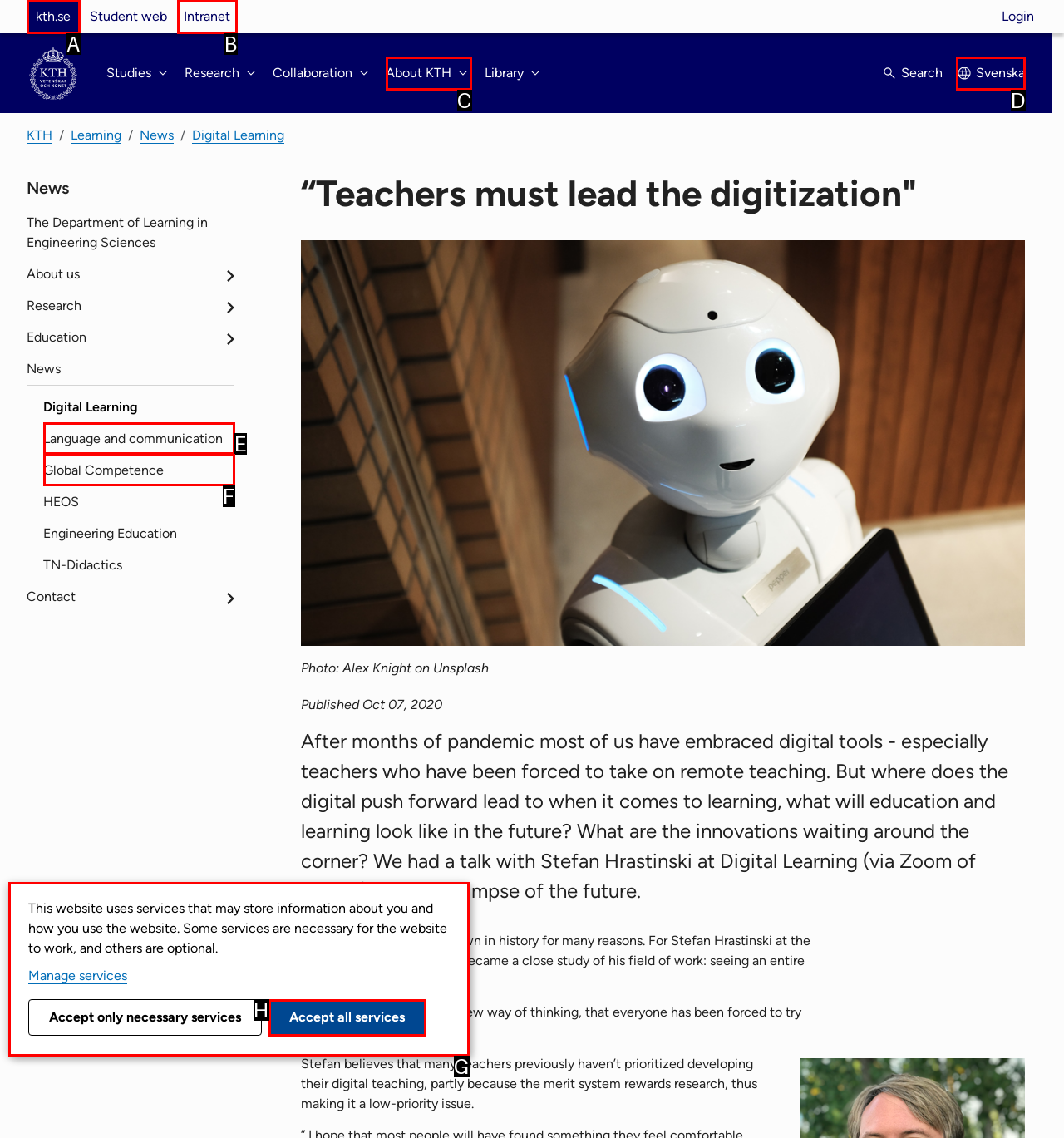Find the option that matches this description: Language and communication
Provide the corresponding letter directly.

E